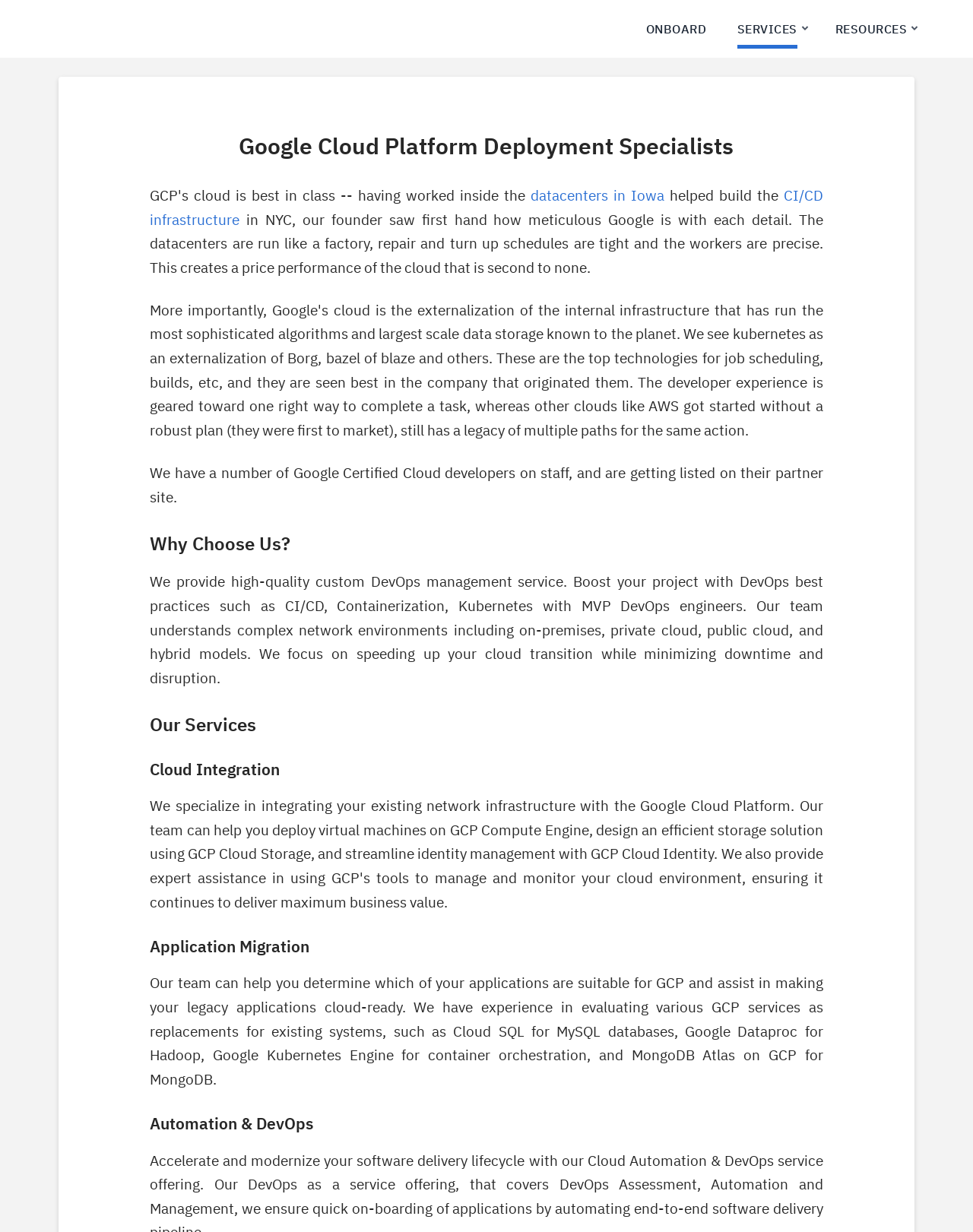Can you give a comprehensive explanation to the question given the content of the image?
What is the company's approach to DevOps management?

The webpage states that the company provides high-quality custom DevOps management service, which includes DevOps best practices such as CI/CD, Containerization, and Kubernetes, indicating that they offer a tailored approach to DevOps management.